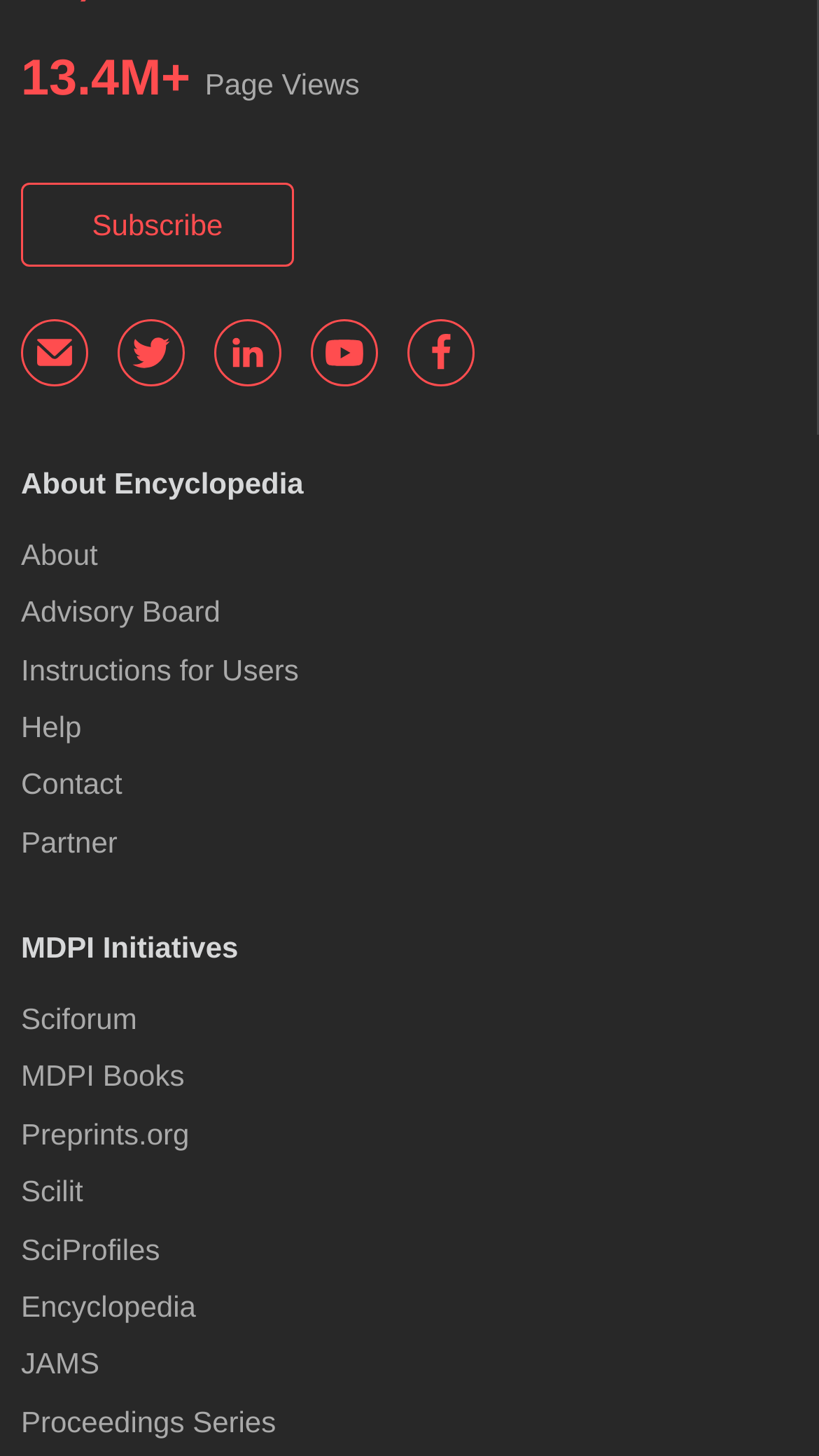Given the element description: "JAMS", predict the bounding box coordinates of the UI element it refers to, using four float numbers between 0 and 1, i.e., [left, top, right, bottom].

[0.026, 0.925, 0.121, 0.948]